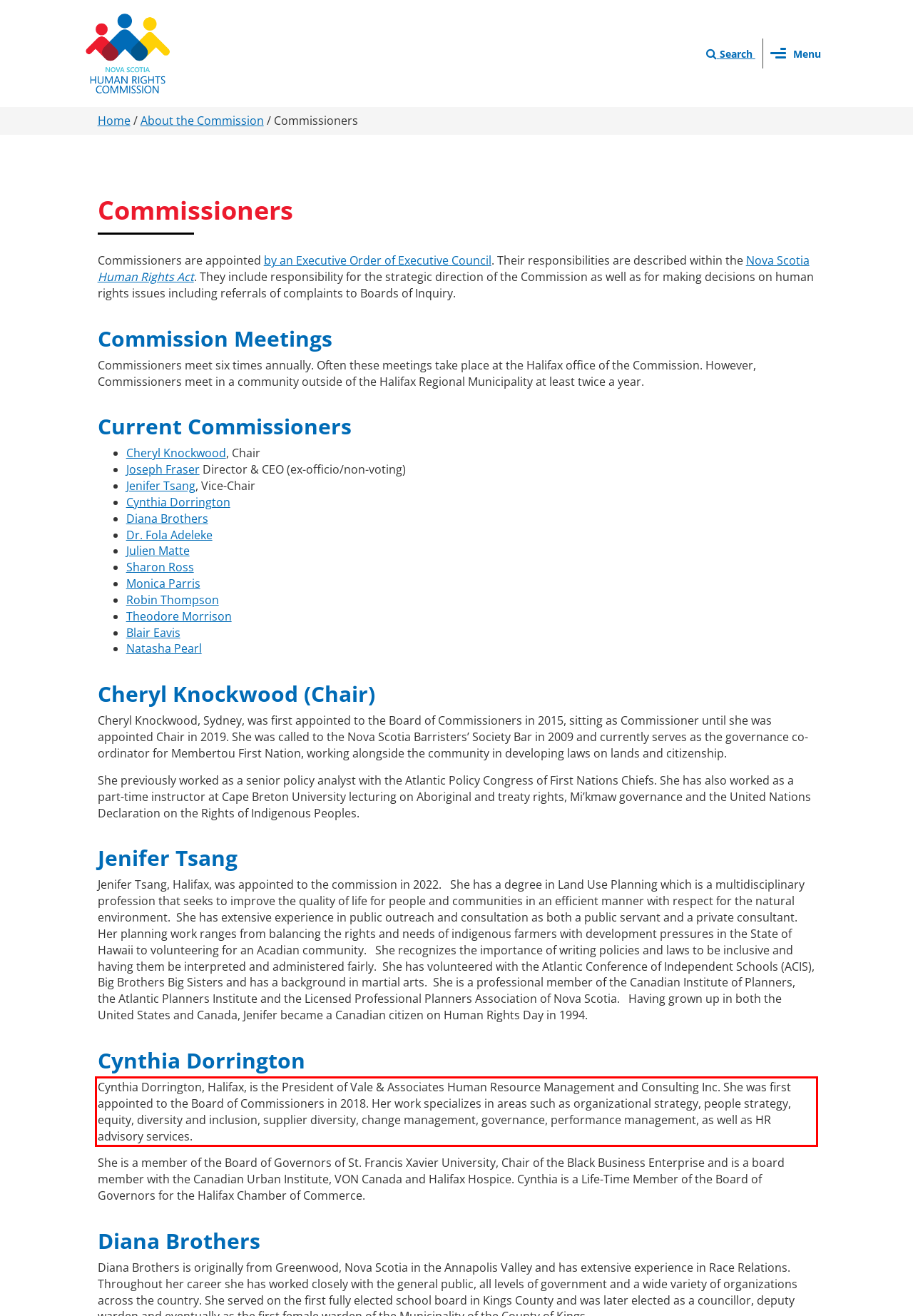Please examine the webpage screenshot containing a red bounding box and use OCR to recognize and output the text inside the red bounding box.

Cynthia Dorrington, Halifax, is the President of Vale & Associates Human Resource Management and Consulting Inc. She was first appointed to the Board of Commissioners in 2018. Her work specializes in areas such as organizational strategy, people strategy, equity, diversity and inclusion, supplier diversity, change management, governance, performance management, as well as HR advisory services.